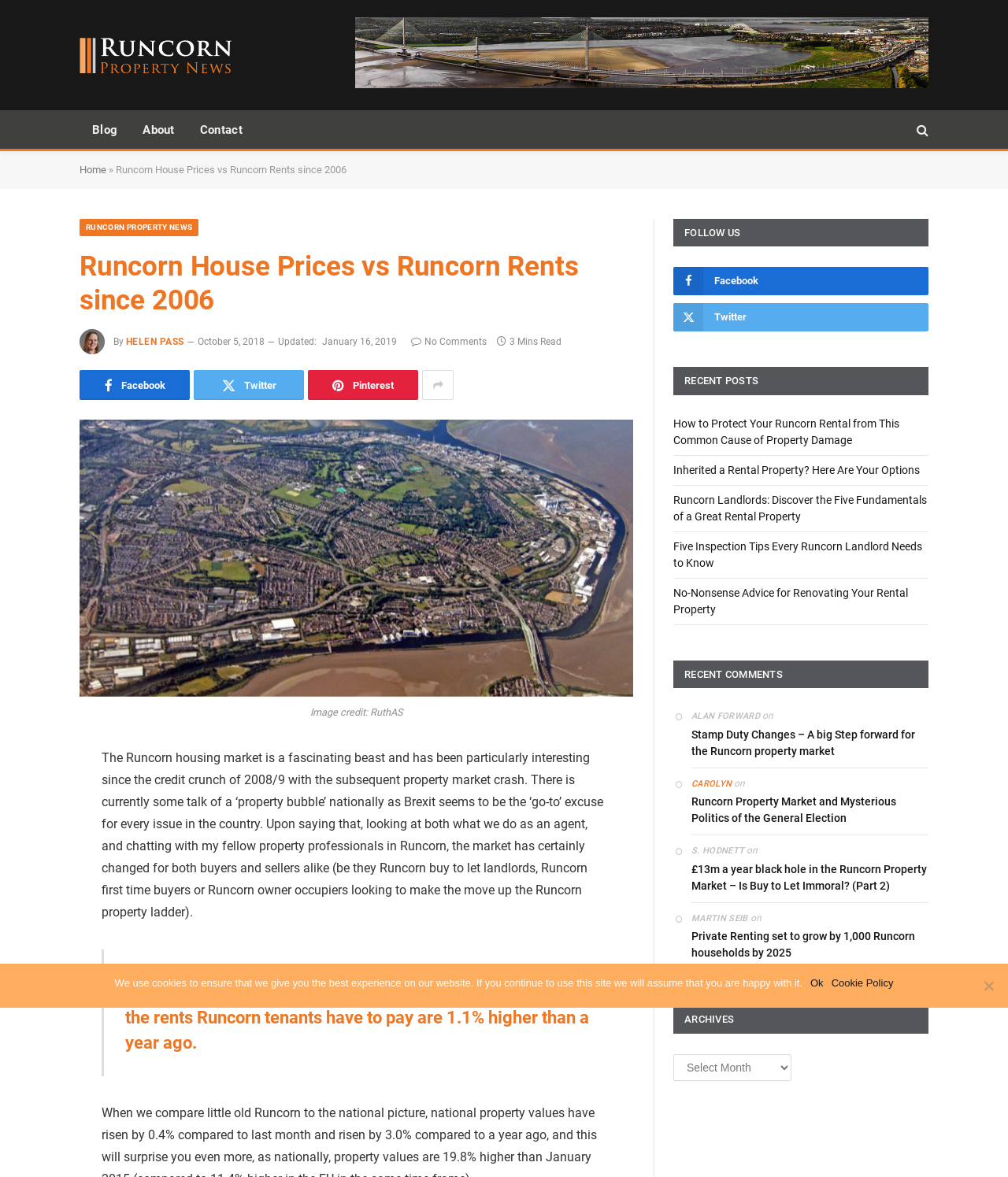Identify the bounding box coordinates of the area that should be clicked in order to complete the given instruction: "Click the 'Runcorn Property News' link". The bounding box coordinates should be four float numbers between 0 and 1, i.e., [left, top, right, bottom].

[0.079, 0.025, 0.229, 0.069]